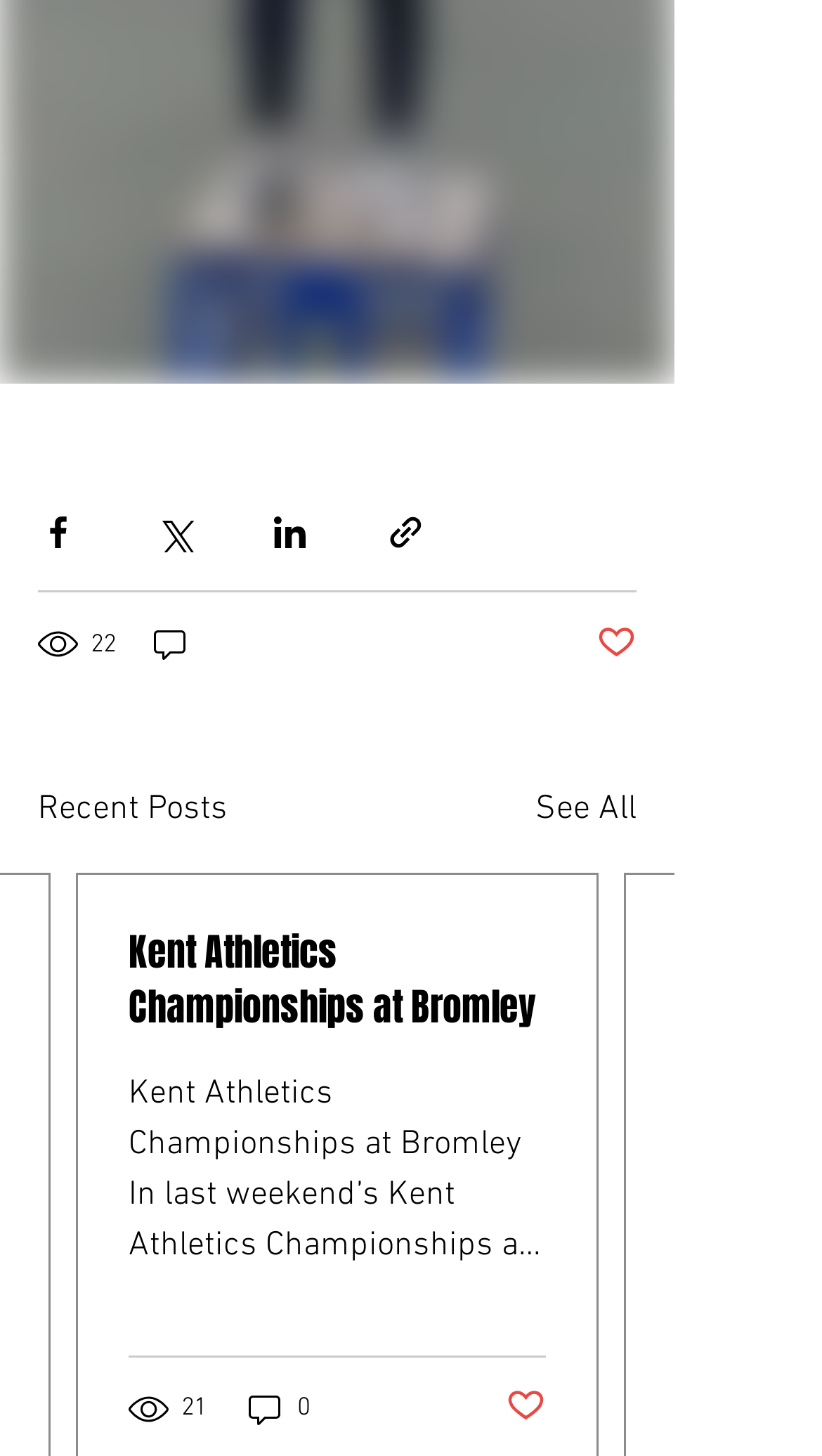How many social media sharing options are available?
Please provide a detailed answer to the question.

I counted the number of social media sharing buttons, which are 'Share via Facebook', 'Share via Twitter', 'Share via LinkedIn', and 'Share via link', and found that there are 4 options.